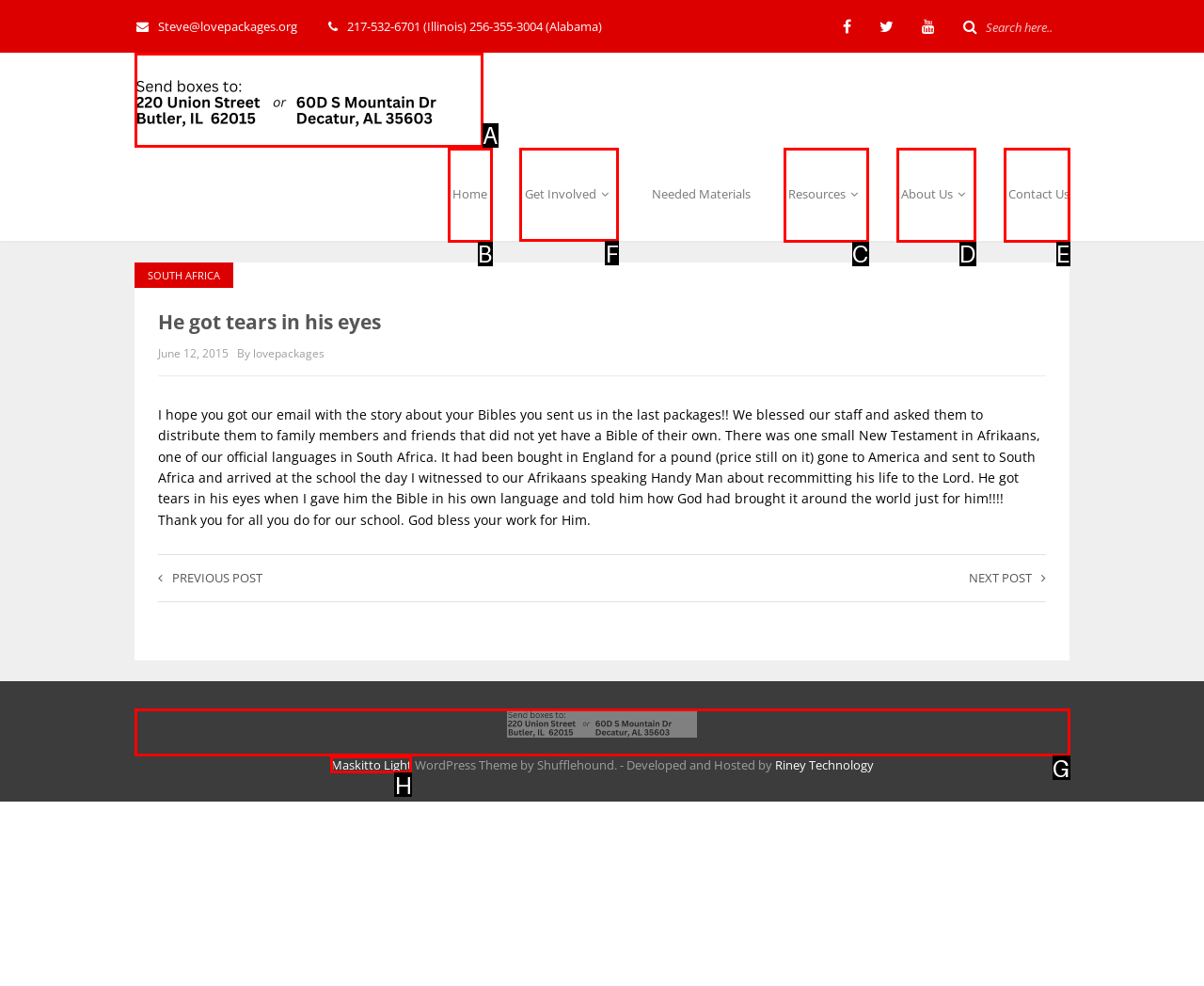Select the correct UI element to click for this task: Get Involved.
Answer using the letter from the provided options.

F